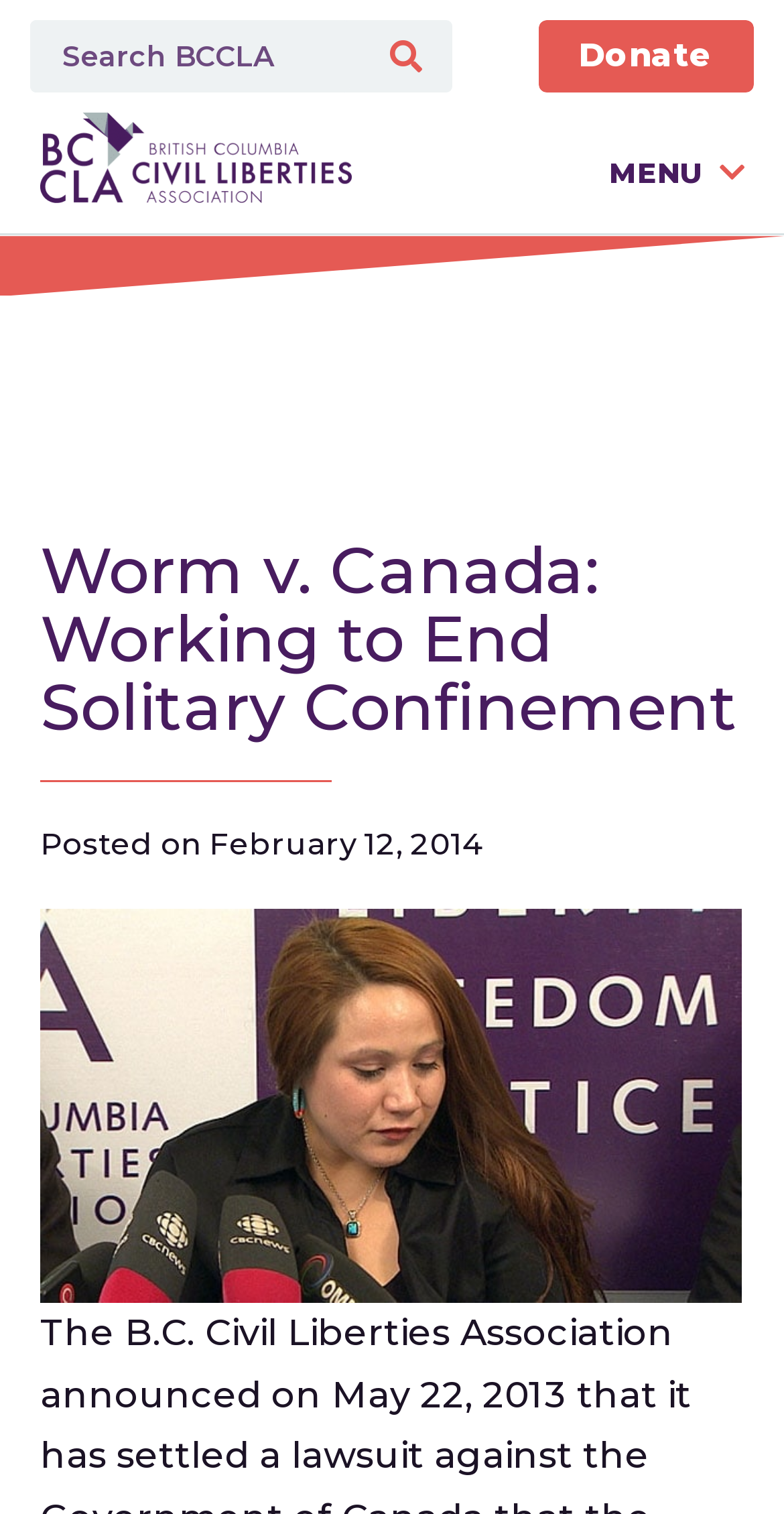Can you look at the image and give a comprehensive answer to the question:
What is the organization's name?

The webpage's title is 'Worm v. Canada: Working to End Solitary Confinement - BC Civil Liberties Association', which suggests that the organization's name is BC Civil Liberties Association.